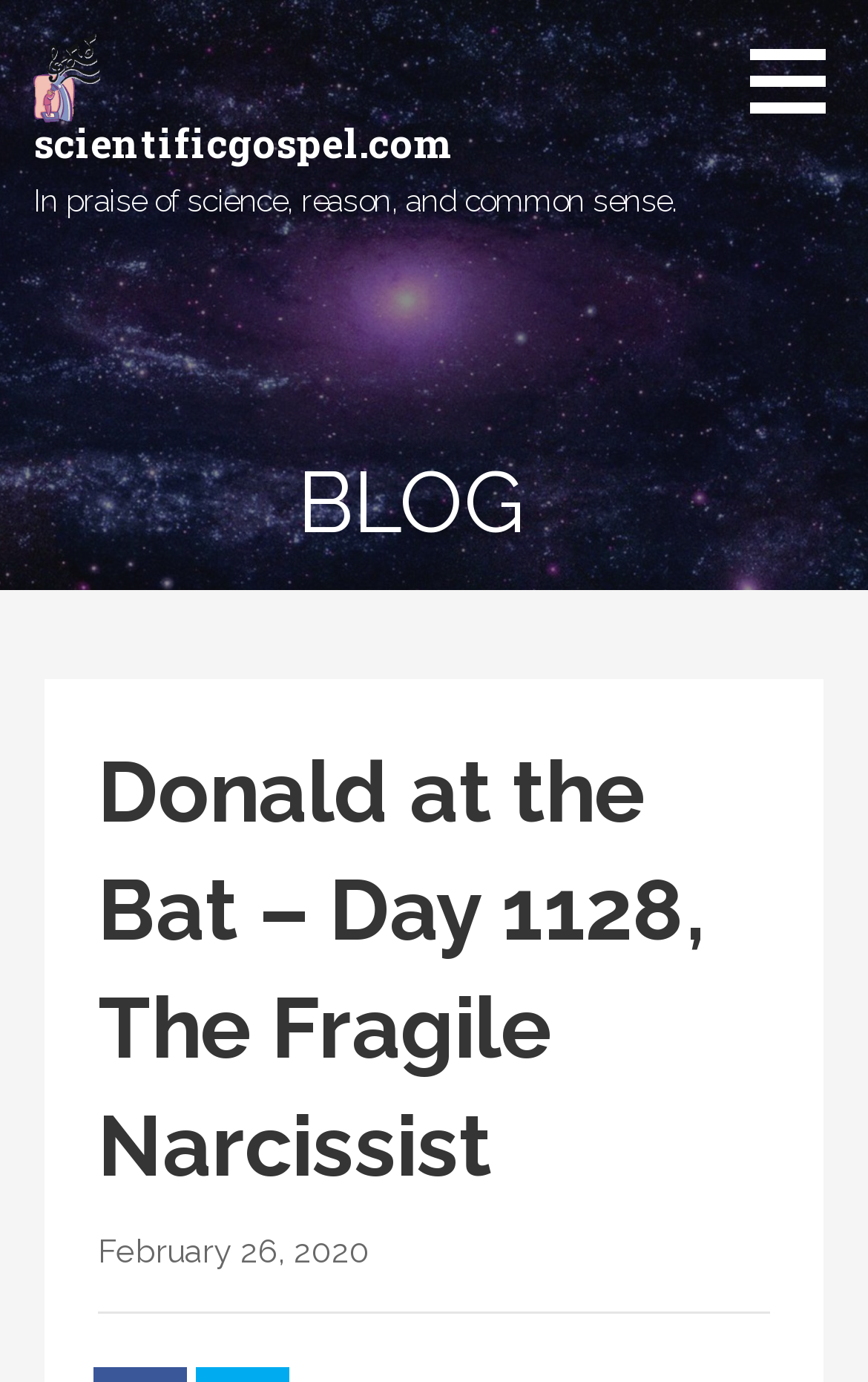Generate a detailed explanation of the webpage's features and information.

The webpage appears to be a blog post titled "Donald at the Bat - Day 1128, The Fragile Narcissist" on the website scientificgospel.com. At the top left corner, there is a link and an image, both with the website's URL. Below them, a heading displays the website's name, followed by a static text that reads "In praise of science, reason, and common sense."

On the right side of the page, there is a heading that says "BLOG" in a larger font. Below it, there is a header section that contains the title of the blog post, "Donald at the Bat – Day 1128, The Fragile Narcissist", which is positioned in the middle of the page. To the right of the title, there is a static text that displays the date "February 26, 2020".